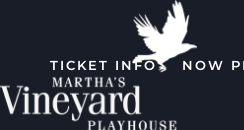From the image, can you give a detailed response to the question below:
What is above the logo?

According to the image, above the logo of the Martha's Vineyard Playhouse are navigation links that provide easy access to essential information, specifically labeled as 'TICKET INFO' and 'NOW PLAYING', which are likely to be important for viewers interested in the theater's performances and ticket purchasing.